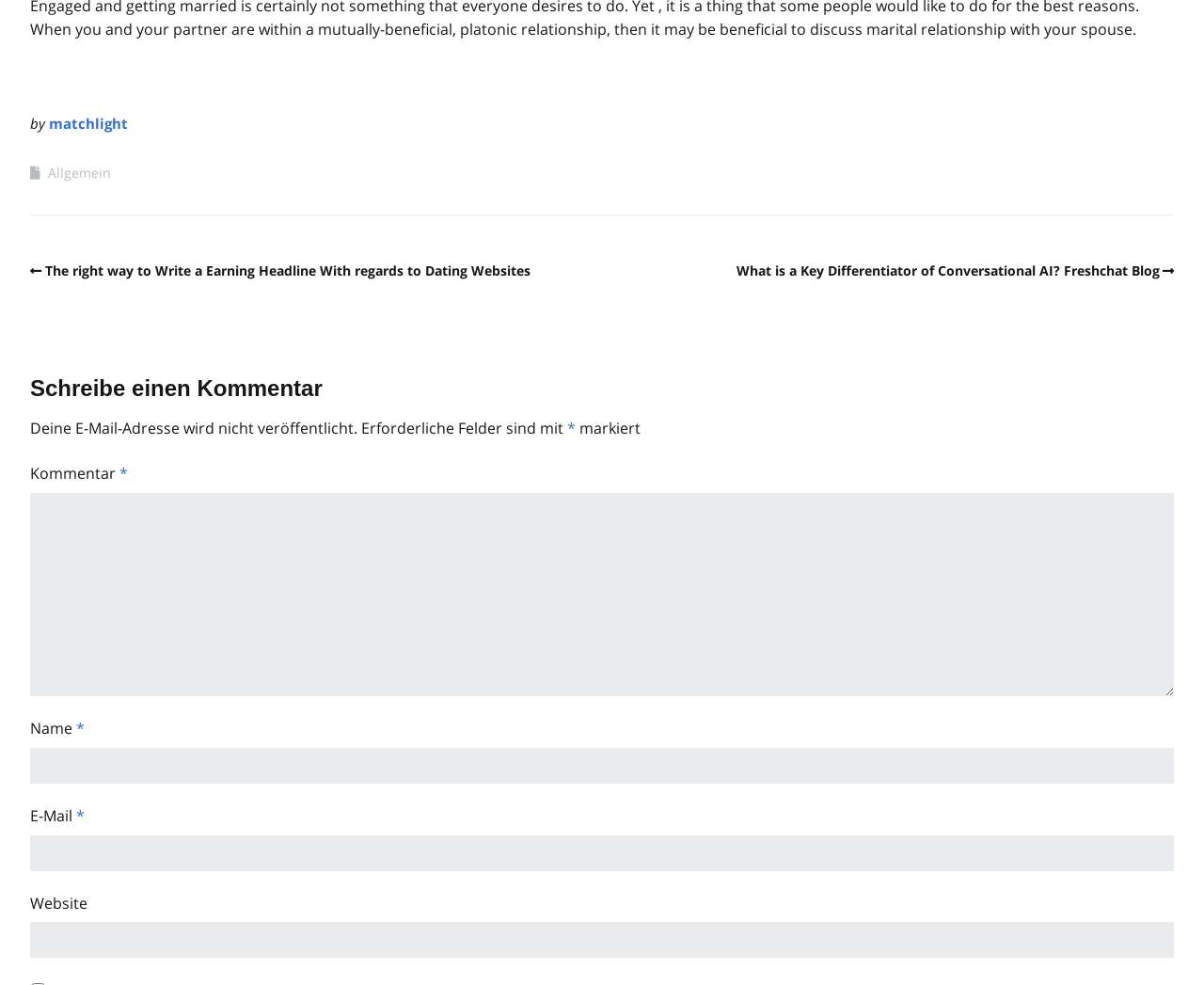Please identify the bounding box coordinates of the element's region that I should click in order to complete the following instruction: "check related software". The bounding box coordinates consist of four float numbers between 0 and 1, i.e., [left, top, right, bottom].

None